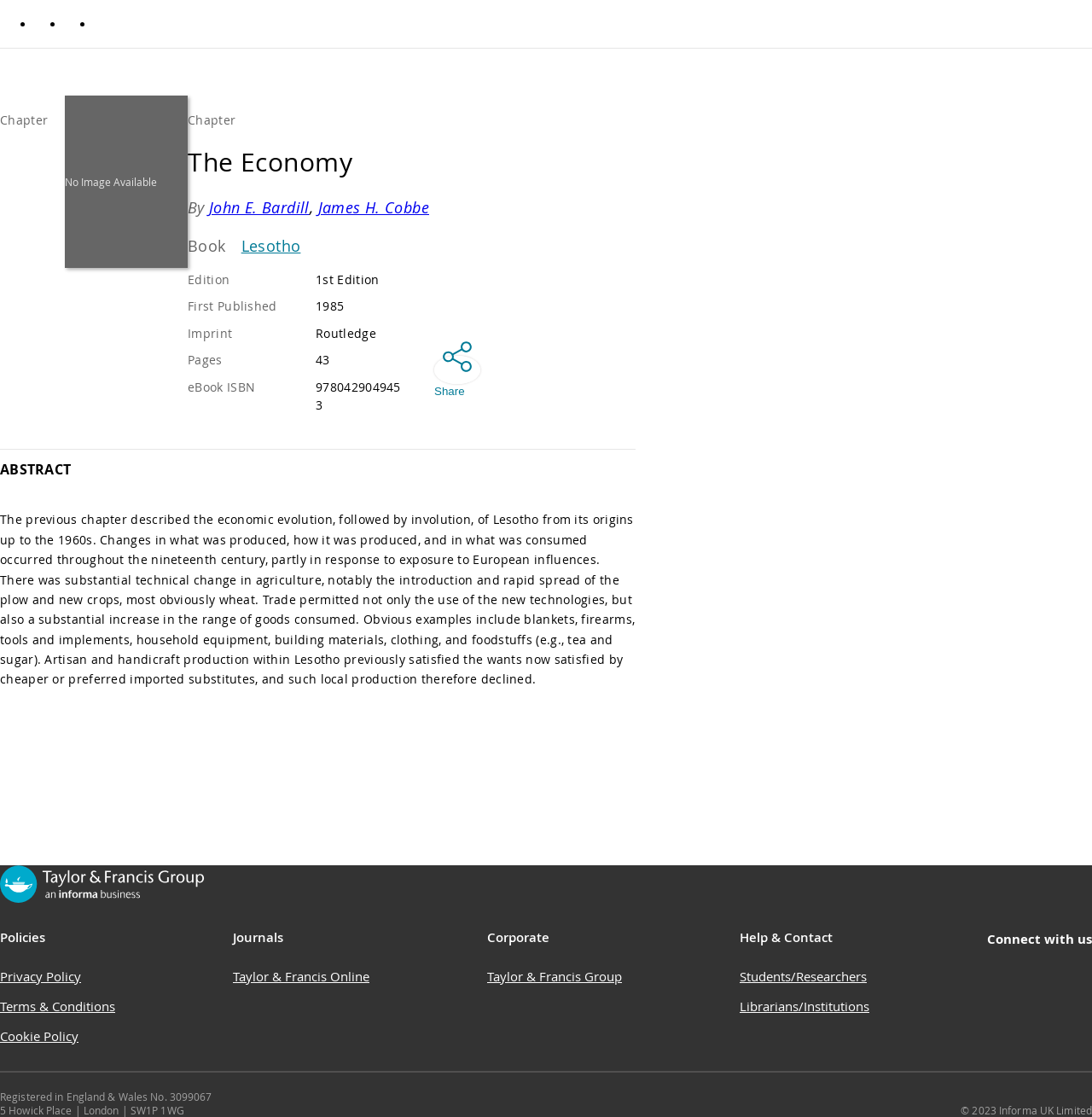Please find the bounding box coordinates of the section that needs to be clicked to achieve this instruction: "Click the 'Share' button".

[0.393, 0.296, 0.43, 0.364]